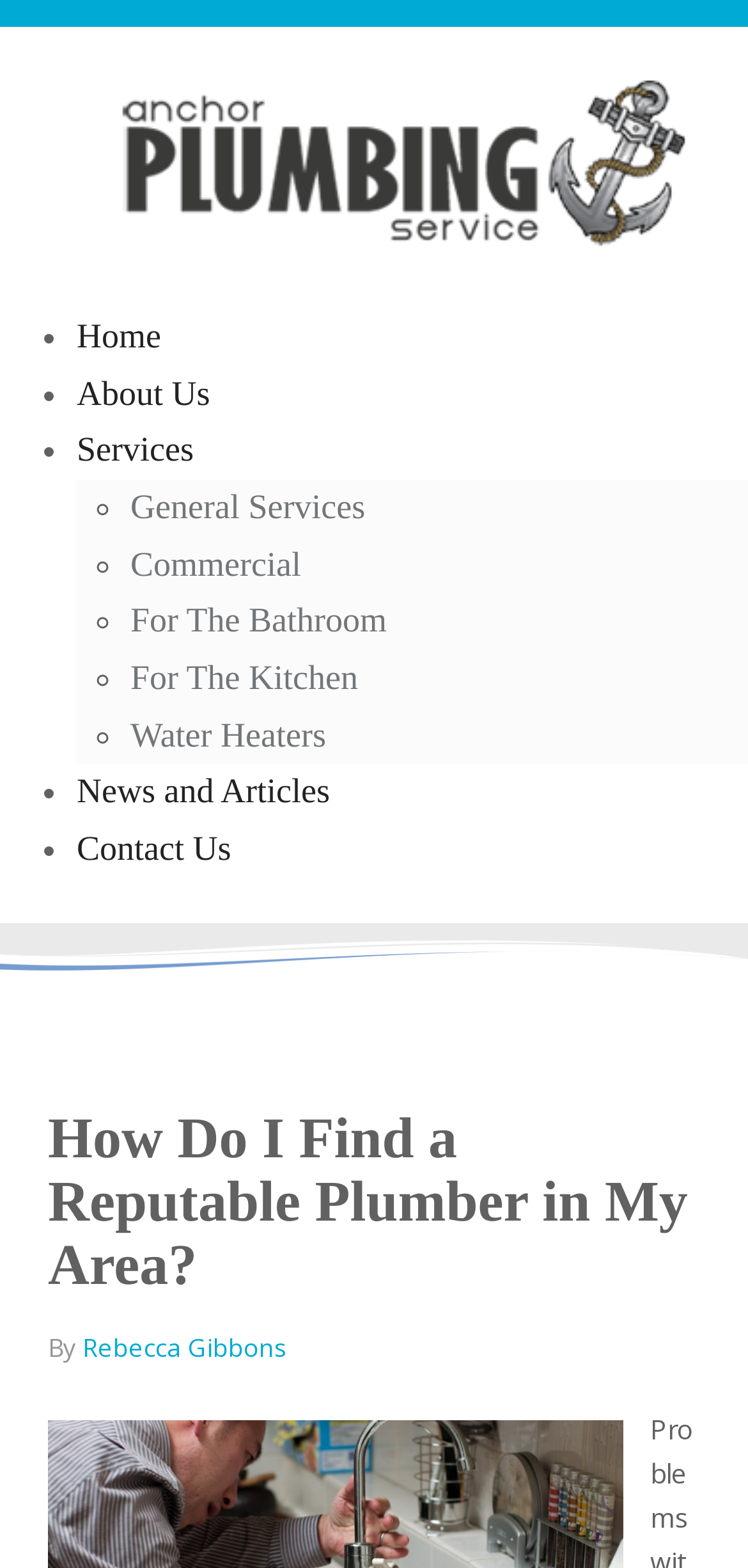Identify the bounding box coordinates of the area that should be clicked in order to complete the given instruction: "Read the article by Rebecca Gibbons". The bounding box coordinates should be four float numbers between 0 and 1, i.e., [left, top, right, bottom].

[0.11, 0.848, 0.405, 0.87]